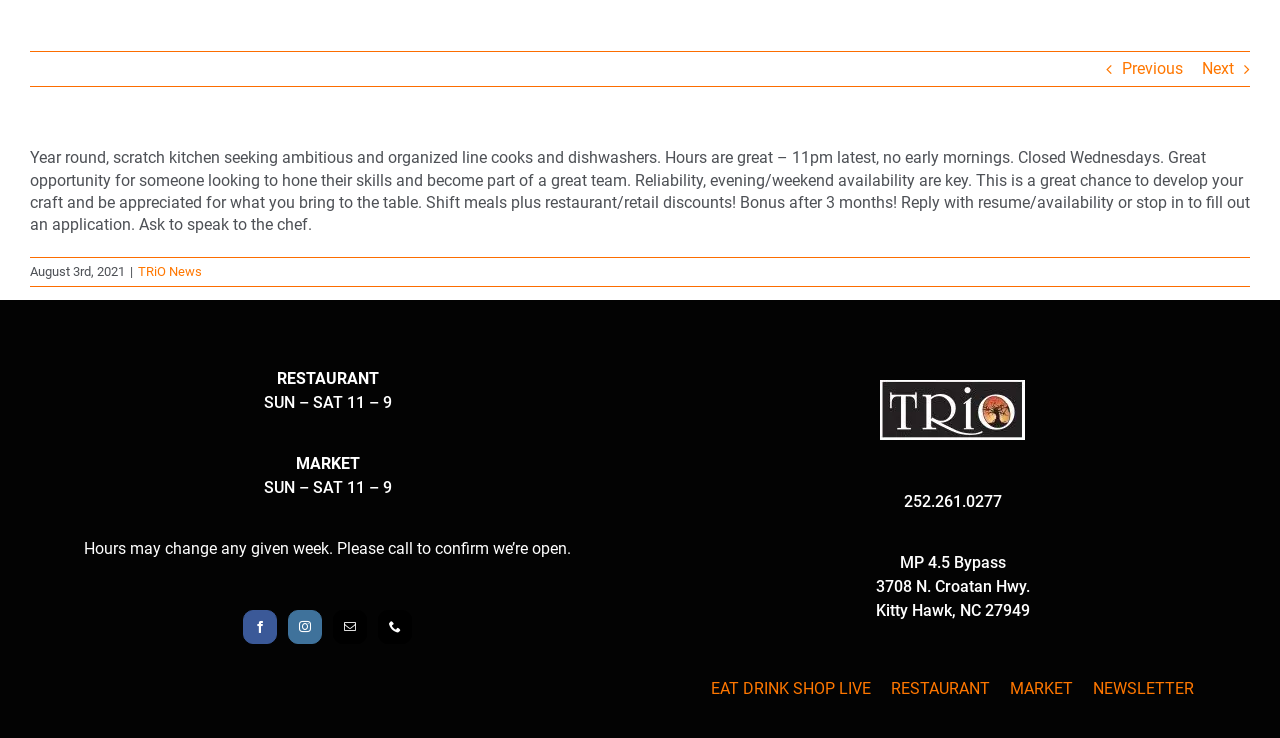Given the element description aria-label="Phone", specify the bounding box coordinates of the corresponding UI element in the format (top-left x, top-left y, bottom-right x, bottom-right y). All values must be between 0 and 1.

[0.295, 0.826, 0.322, 0.873]